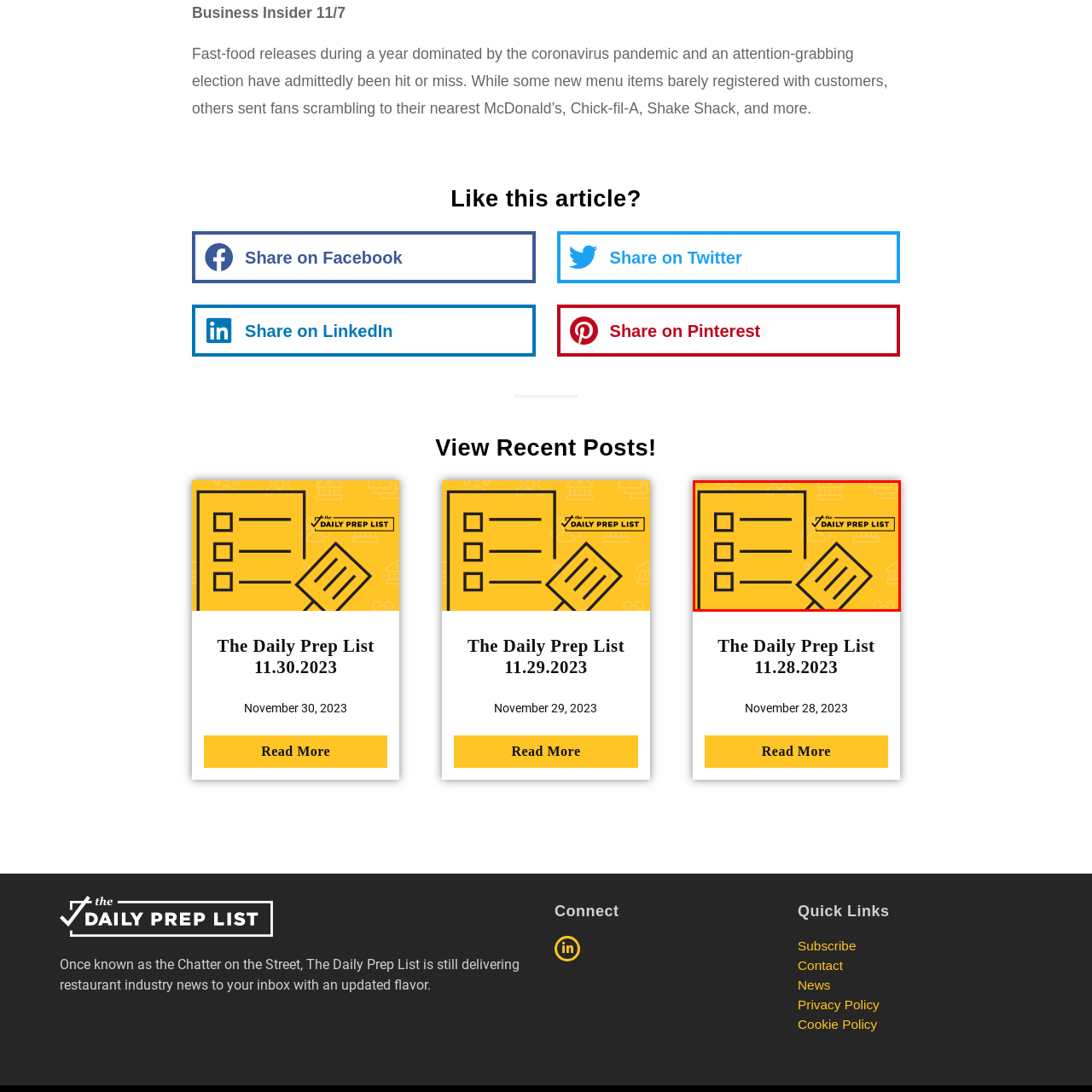What is the name of the resource?
Consider the details within the red bounding box and provide a thorough answer to the question.

The name of the resource is 'The Daily Prep List' because the caption states that the logo asserts 'The Daily Prep List', which suggests that this is the name of the resource being referred to.